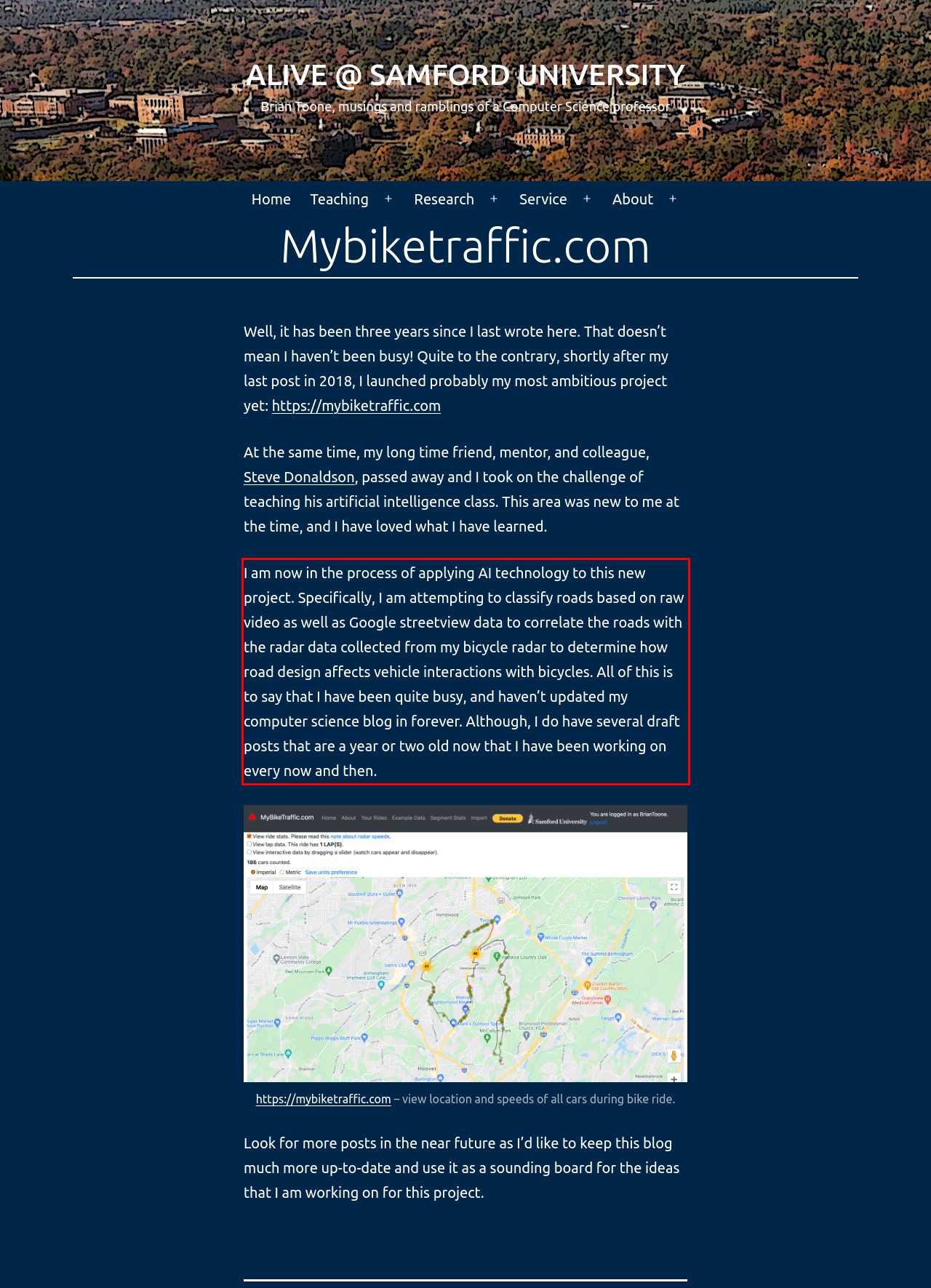You are looking at a screenshot of a webpage with a red rectangle bounding box. Use OCR to identify and extract the text content found inside this red bounding box.

I am now in the process of applying AI technology to this new project. Specifically, I am attempting to classify roads based on raw video as well as Google streetview data to correlate the roads with the radar data collected from my bicycle radar to determine how road design affects vehicle interactions with bicycles. All of this is to say that I have been quite busy, and haven’t updated my computer science blog in forever. Although, I do have several draft posts that are a year or two old now that I have been working on every now and then.